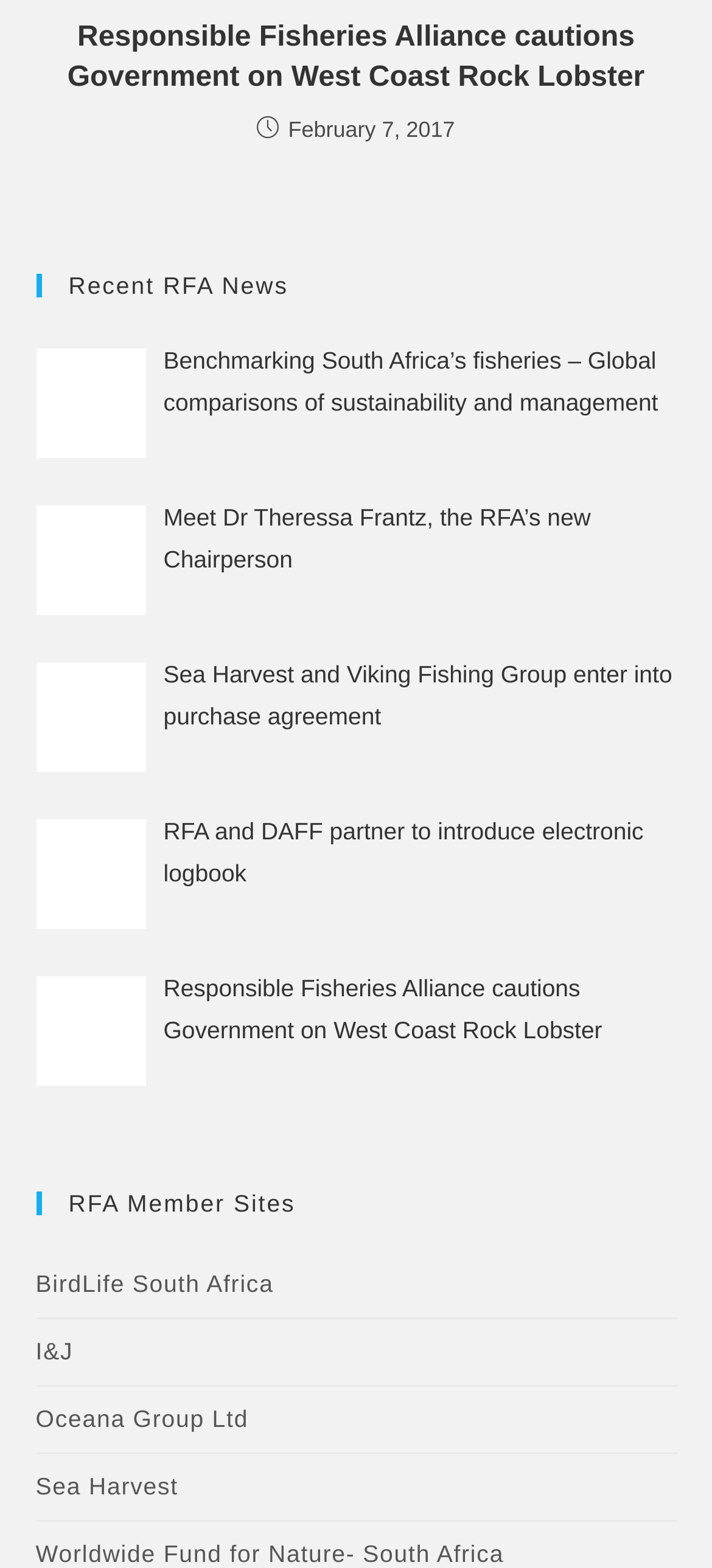Look at the image and write a detailed answer to the question: 
What is the name of the RFA's new Chairperson?

I found the name of the RFA's new Chairperson by looking at the link element with the text 'Meet Dr Theressa Frantz, the RFA’s new Chairperson'.